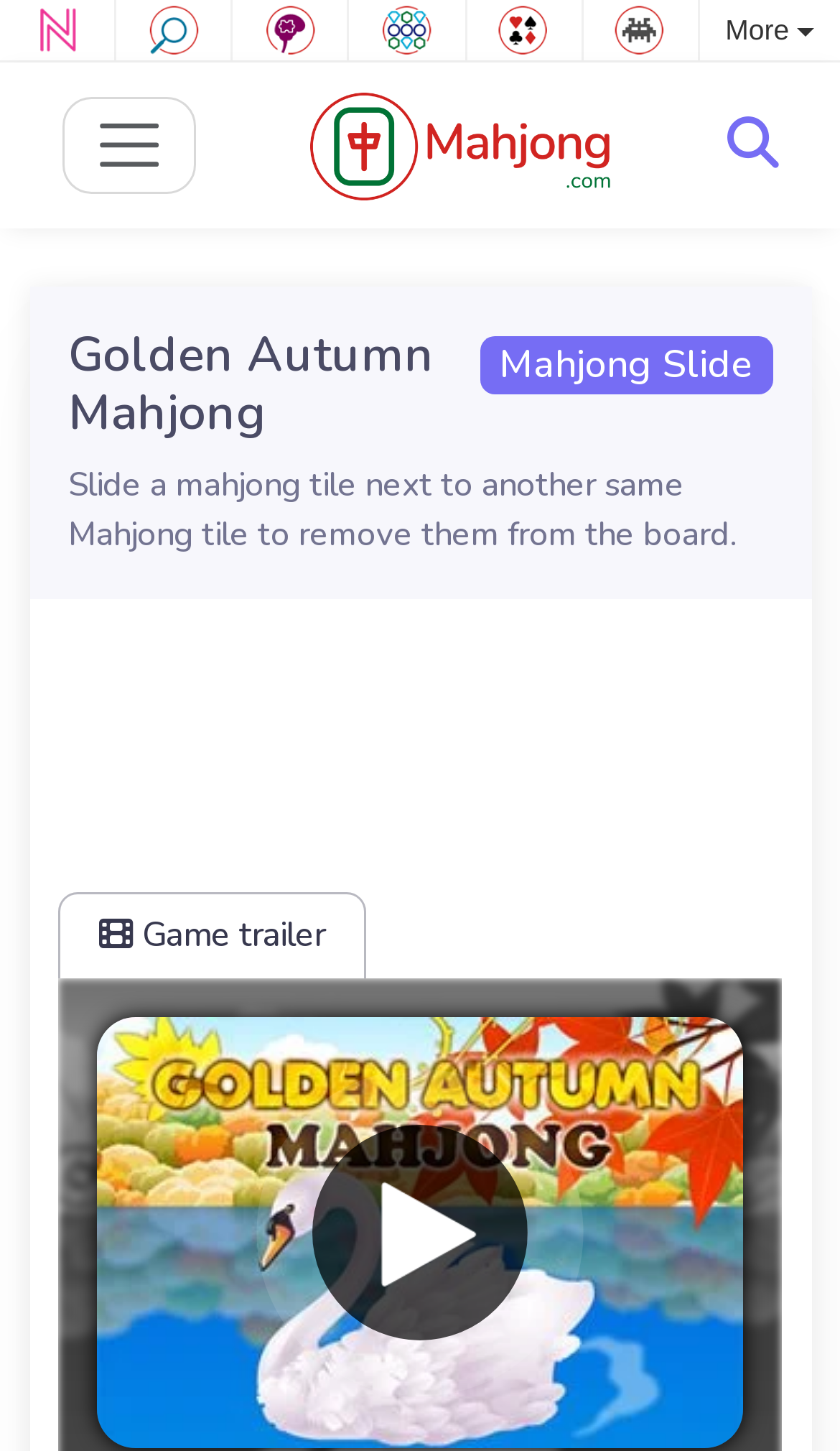Find the bounding box coordinates of the clickable element required to execute the following instruction: "Log in". Provide the coordinates as four float numbers between 0 and 1, i.e., [left, top, right, bottom].

None